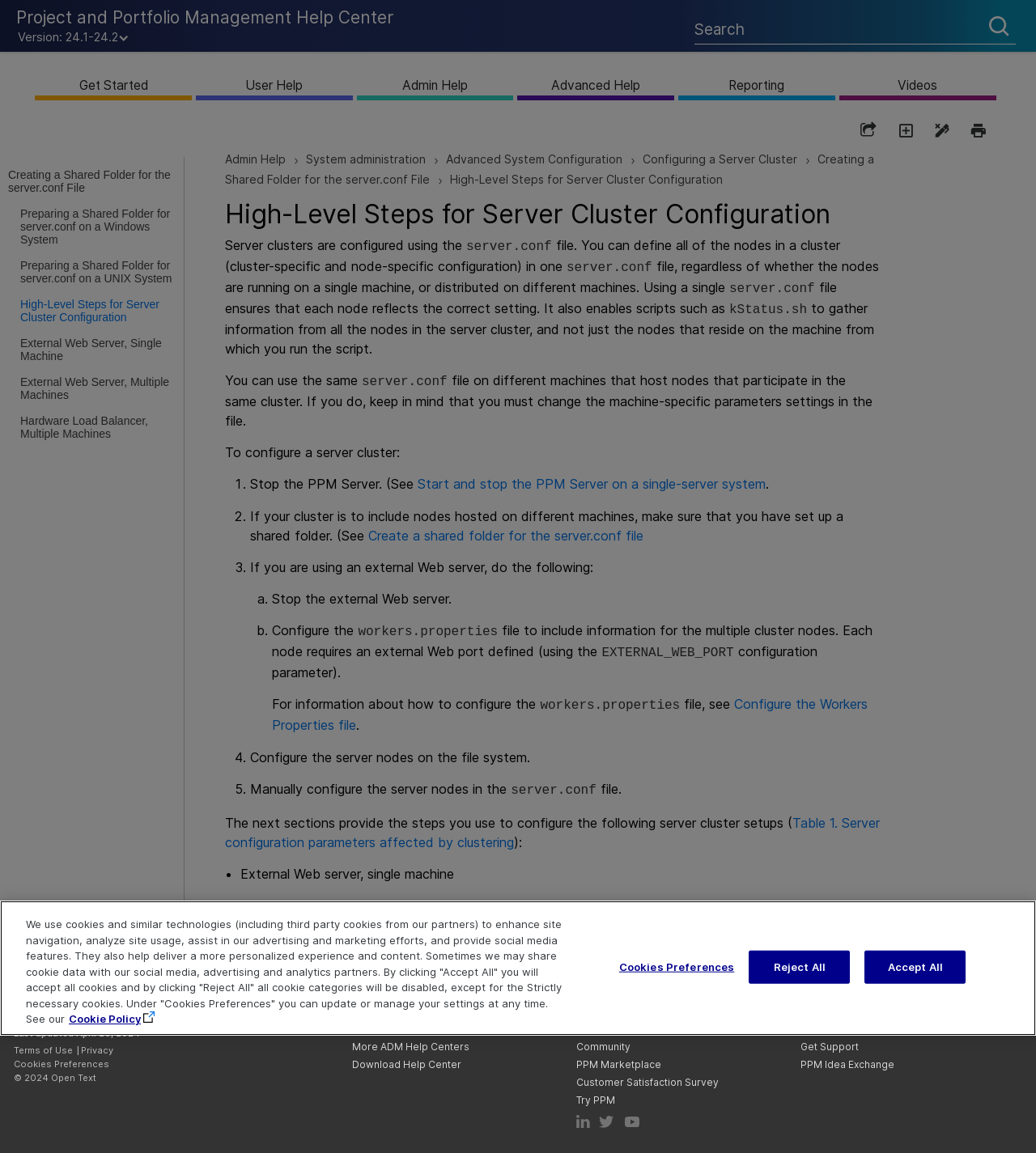Using the format (top-left x, top-left y, bottom-right x, bottom-right y), and given the element description, identify the bounding box coordinates within the screenshot: Reject All

[0.723, 0.824, 0.821, 0.853]